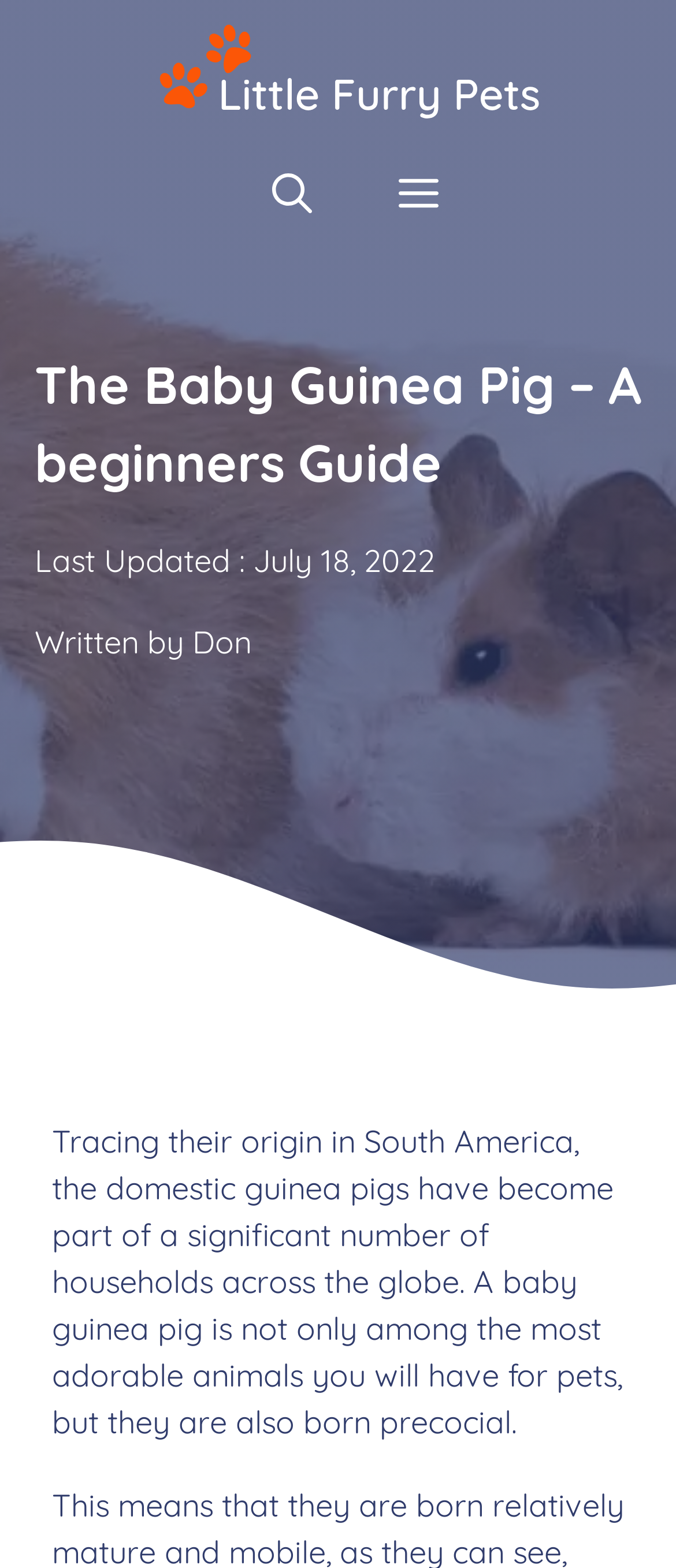Look at the image and write a detailed answer to the question: 
What is the topic of the article?

The topic of the article can be inferred from the heading section, where it says 'The Baby Guinea Pig – A beginners Guide'. This indicates that the article is about caring for baby guinea pigs, likely targeting beginners.